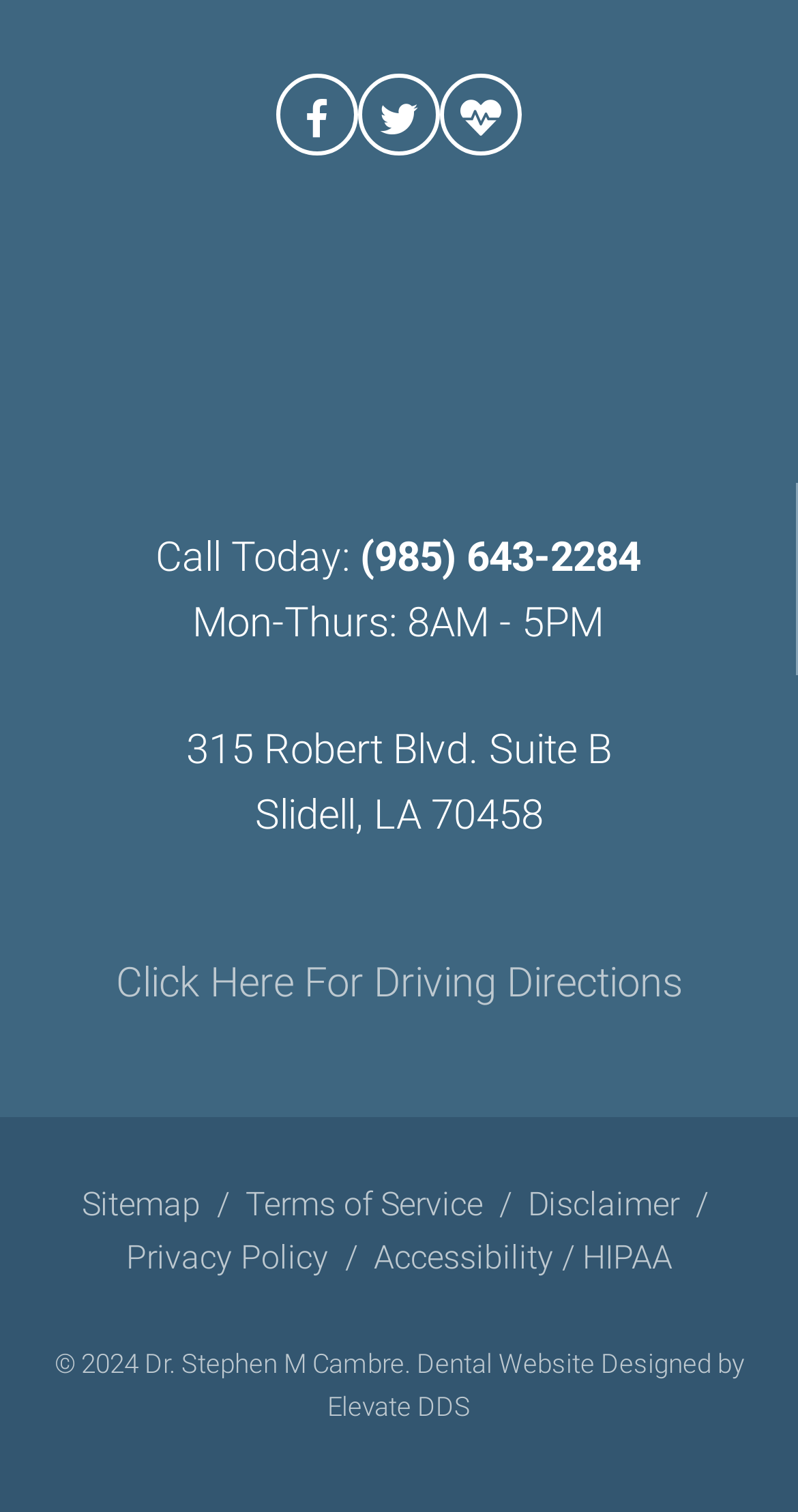Please specify the bounding box coordinates of the region to click in order to perform the following instruction: "Request an appointment".

[0.064, 0.171, 0.936, 0.293]